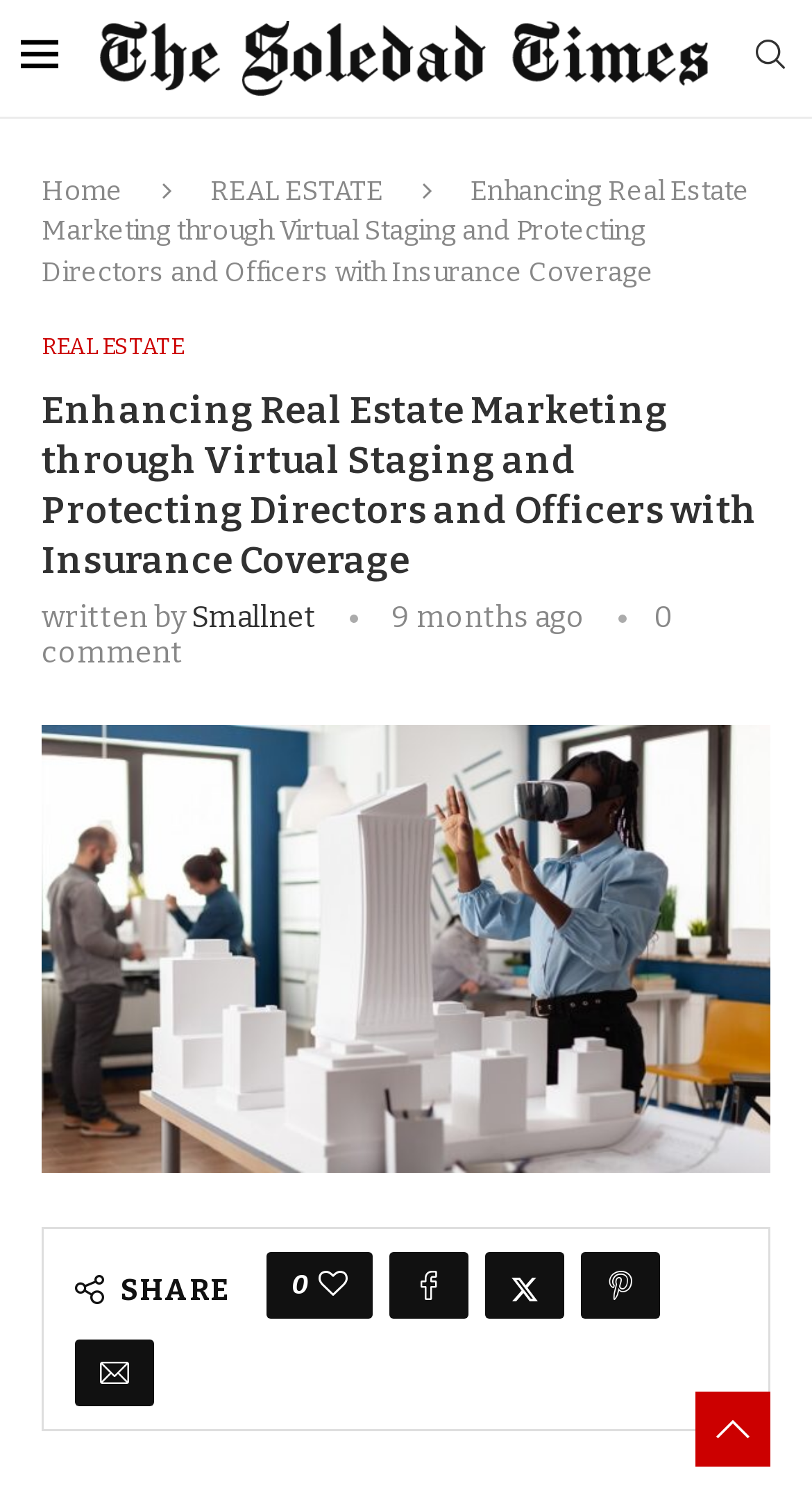Please identify the bounding box coordinates of where to click in order to follow the instruction: "share this post".

[0.149, 0.852, 0.282, 0.876]